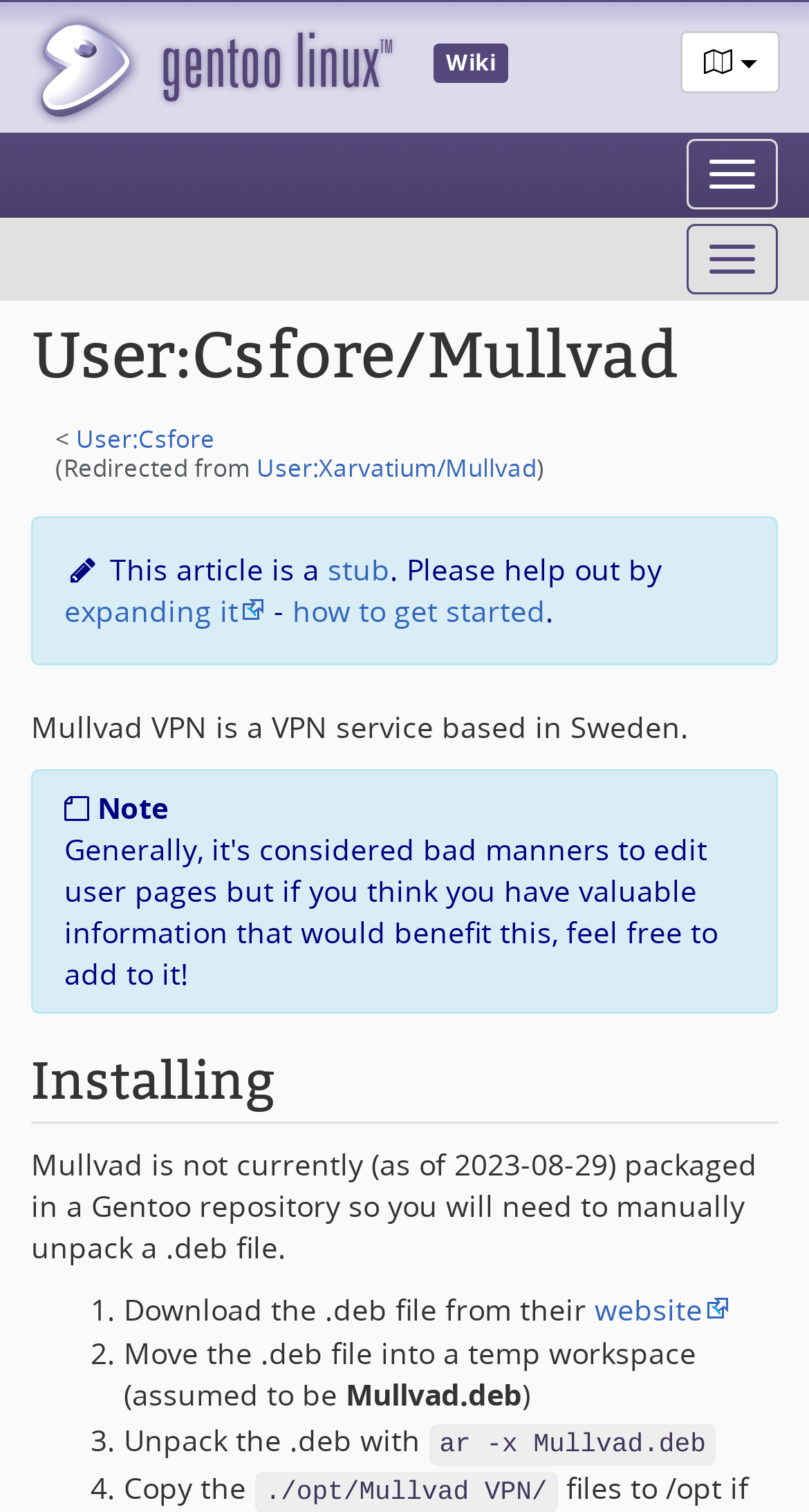Please identify the bounding box coordinates of the clickable element to fulfill the following instruction: "Toggle navigation". The coordinates should be four float numbers between 0 and 1, i.e., [left, top, right, bottom].

[0.849, 0.092, 0.962, 0.138]